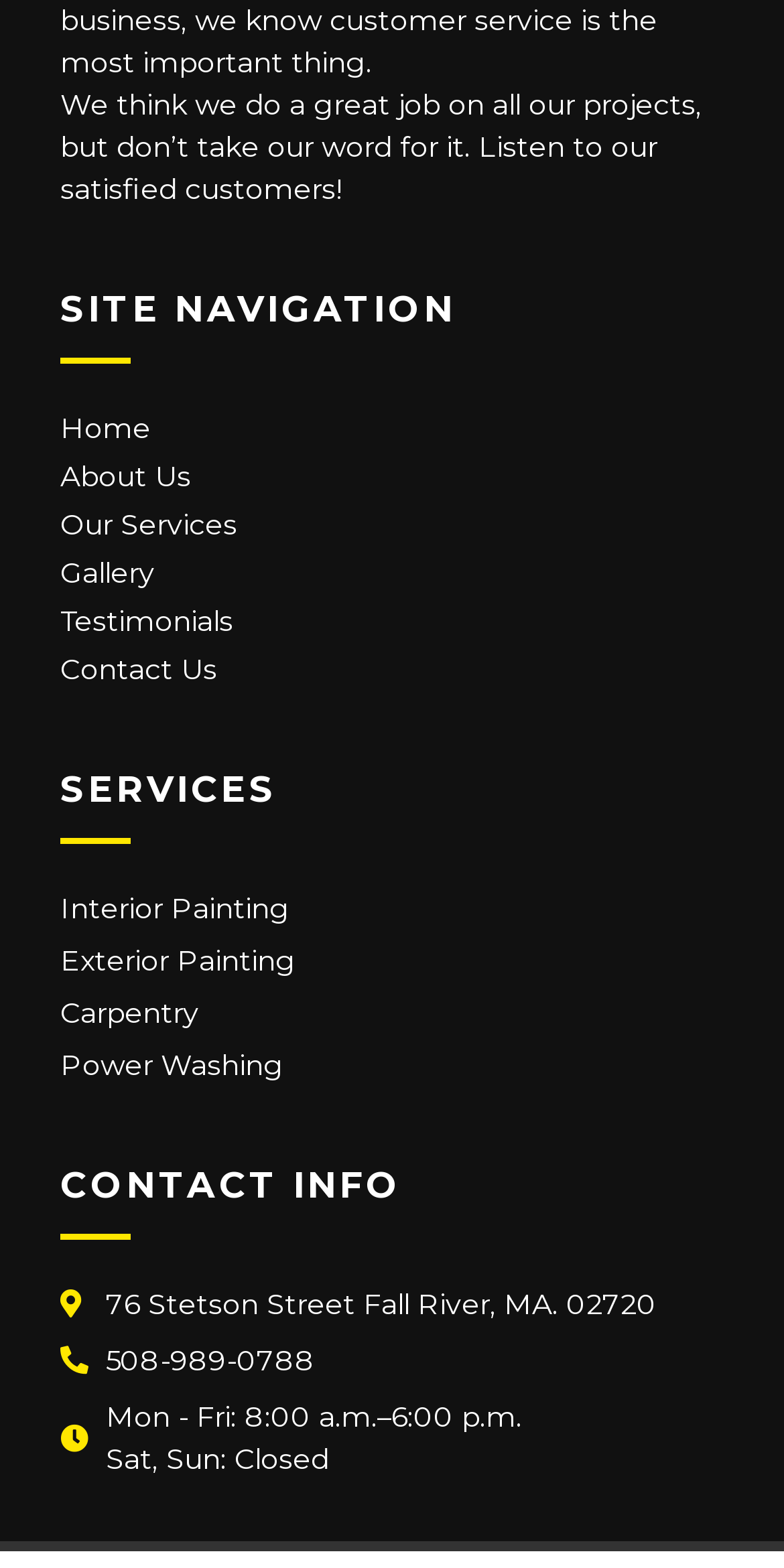What is the company's address? Refer to the image and provide a one-word or short phrase answer.

76 Stetson Street Fall River, MA. 02720